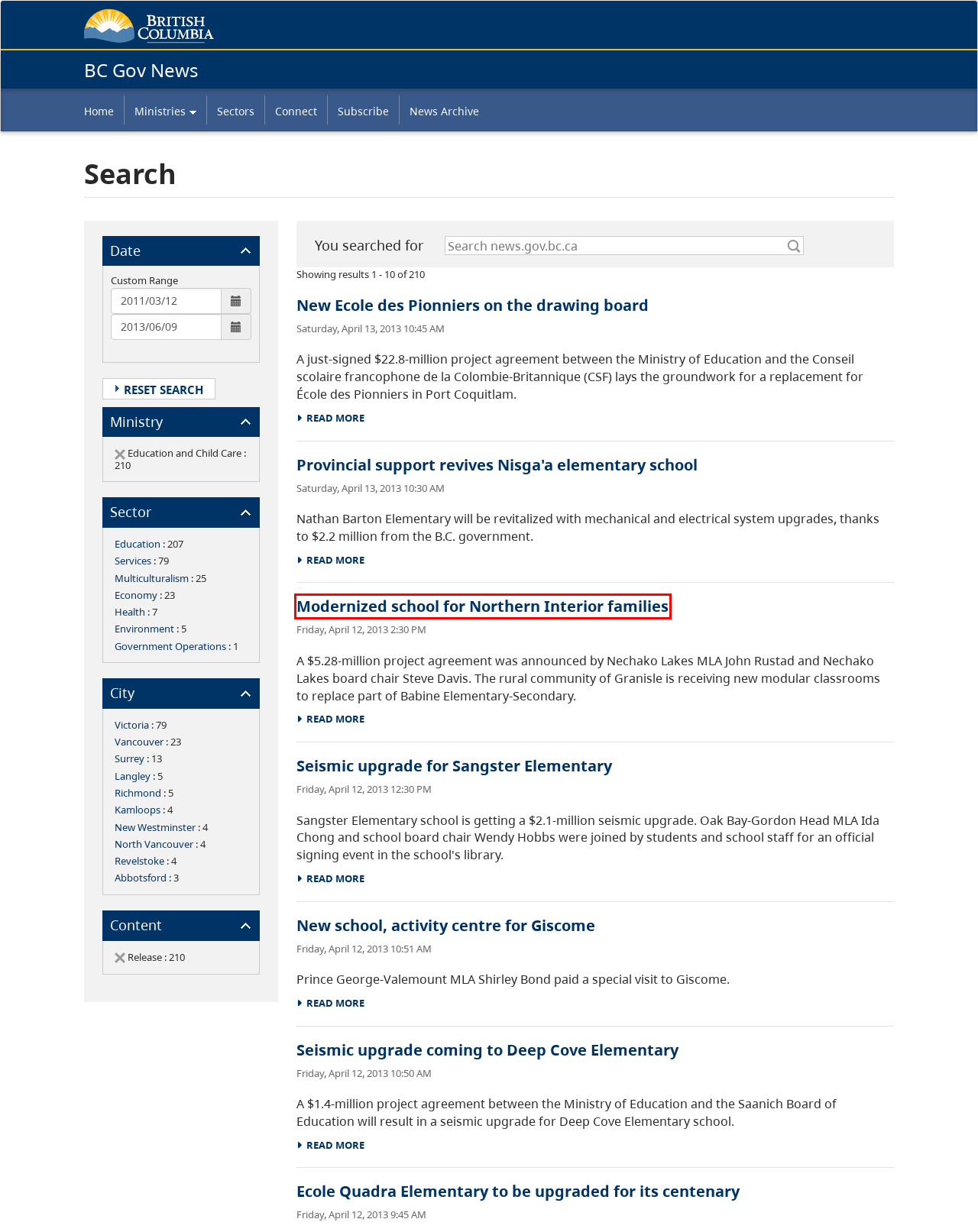Look at the screenshot of a webpage that includes a red bounding box around a UI element. Select the most appropriate webpage description that matches the page seen after clicking the highlighted element. Here are the candidates:
A. New school, activity centre for Giscome | BC Gov News
B. Province of British Columbia News Archive
C. Ecole Quadra Elementary to be upgraded for its centenary  | BC Gov News
D. Modernized school for Northern Interior families  | BC Gov News
E. Seismic upgrade for Sangster Elementary  | BC Gov News
F. New Ecole des Pionniers on the drawing board | BC Gov News
G. Provincial support revives Nisga'a elementary school | BC Gov News
H. Seismic upgrade coming to Deep Cove Elementary  | BC Gov News

D